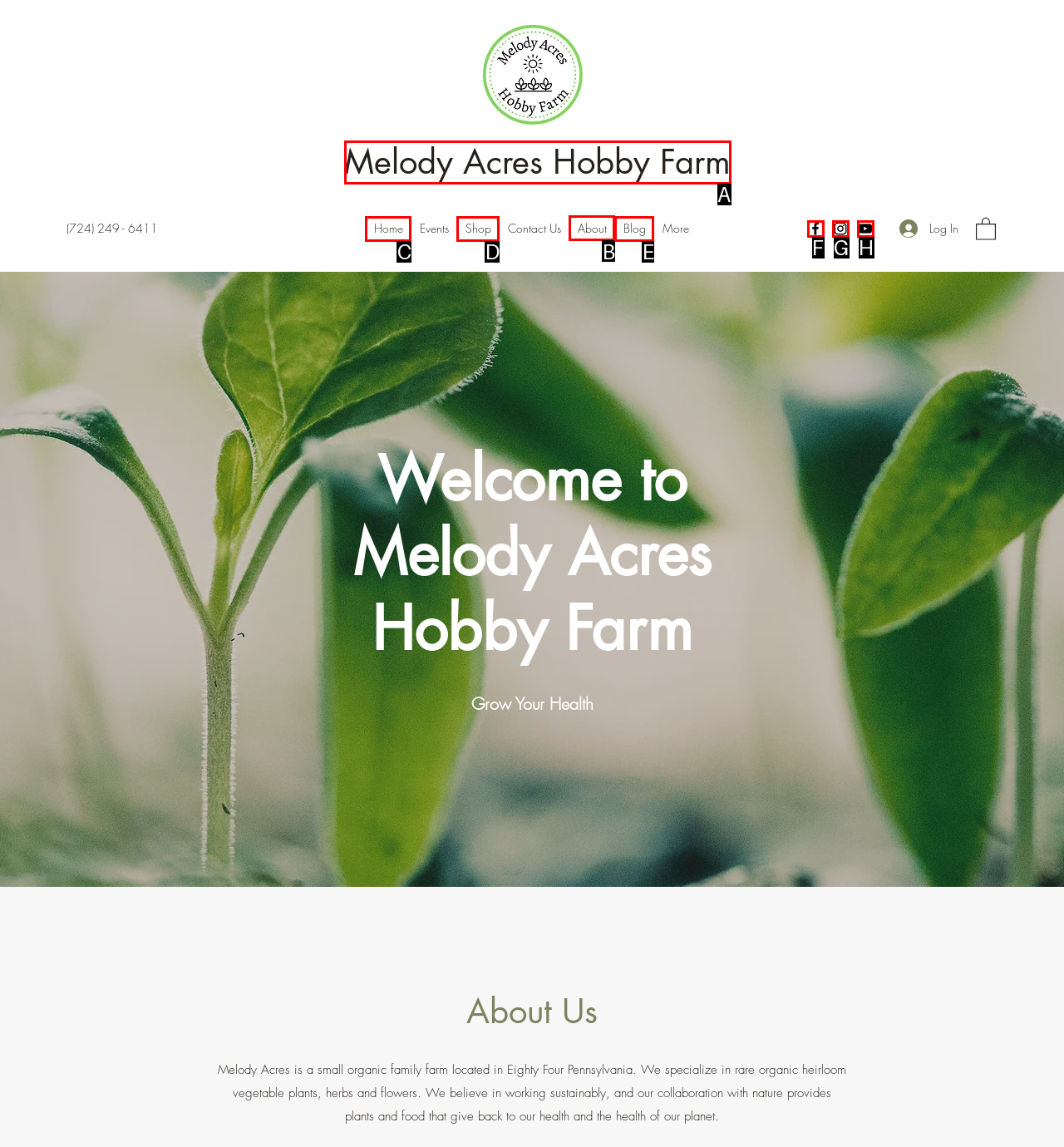Identify the correct UI element to click for the following task: Visit the 'About' page Choose the option's letter based on the given choices.

B